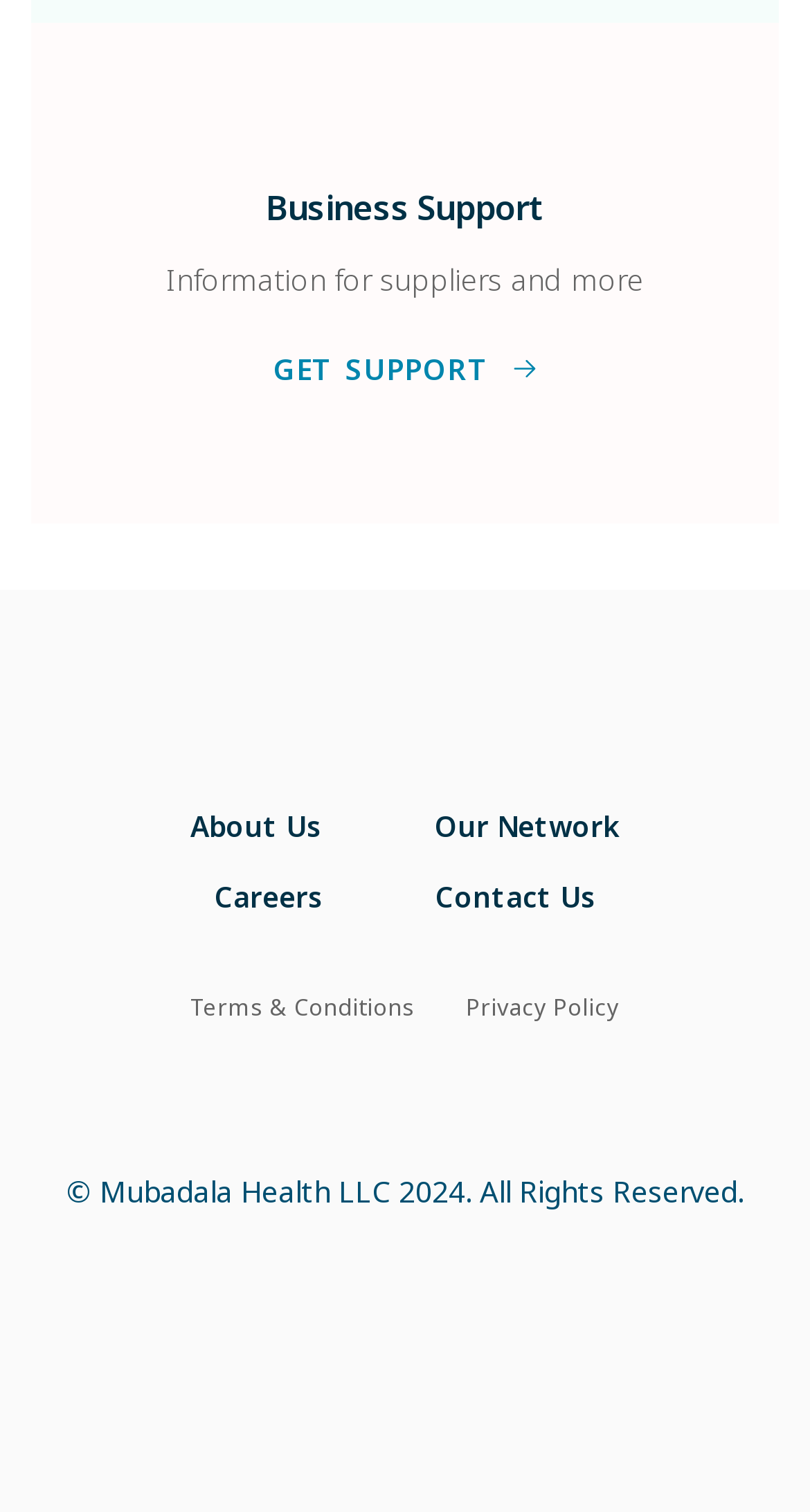How many links are available in the footer section?
Examine the image and provide an in-depth answer to the question.

There are seven links available in the footer section of this webpage, which are About Us, Our Network, Careers, Contact Us, Terms & Conditions, Privacy Policy, and social media links, as indicated by the link elements with the corresponding text.